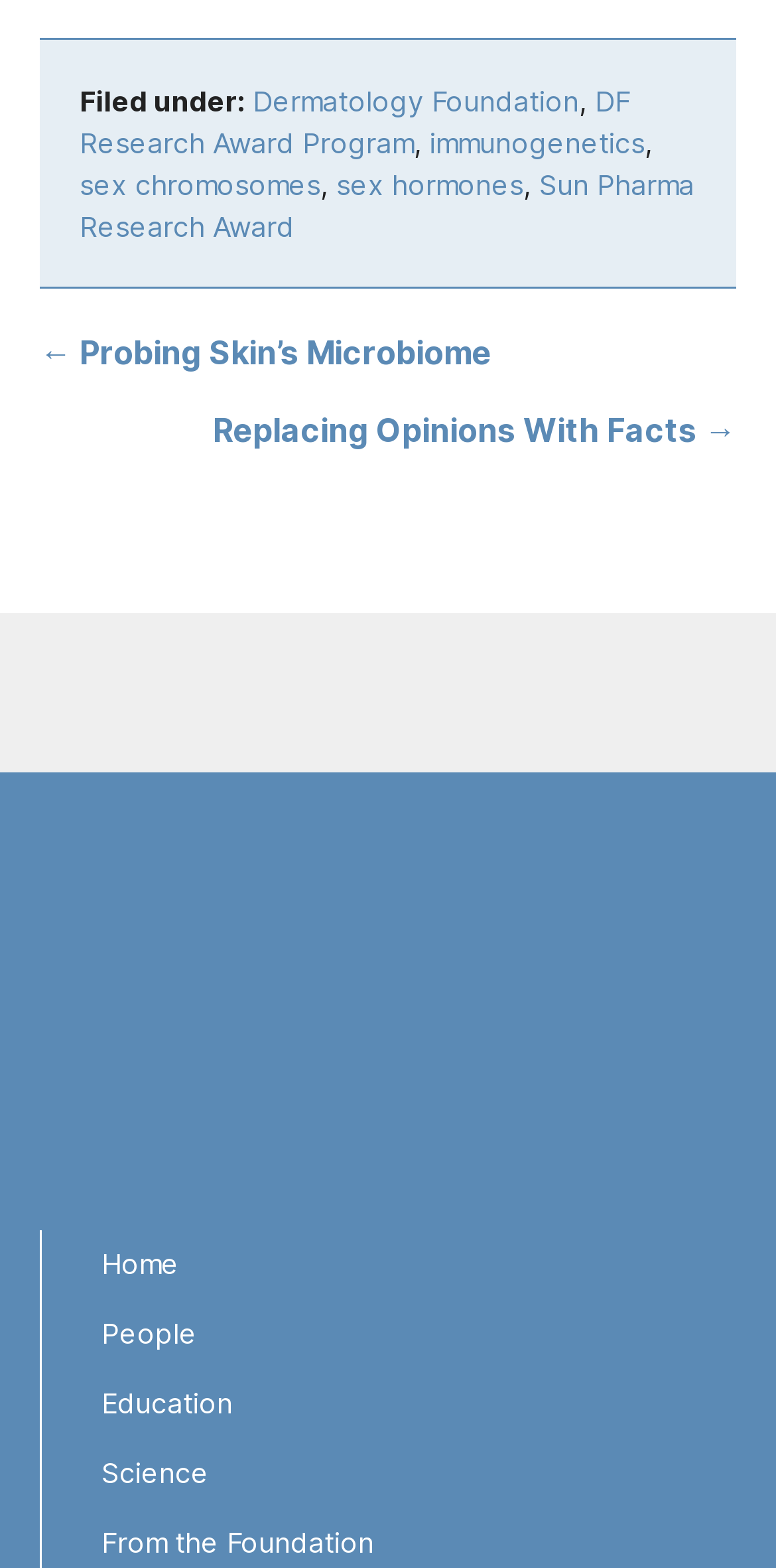Locate the UI element described by Sun Pharma Research Award and provide its bounding box coordinates. Use the format (top-left x, top-left y, bottom-right x, bottom-right y) with all values as floating point numbers between 0 and 1.

[0.103, 0.107, 0.895, 0.155]